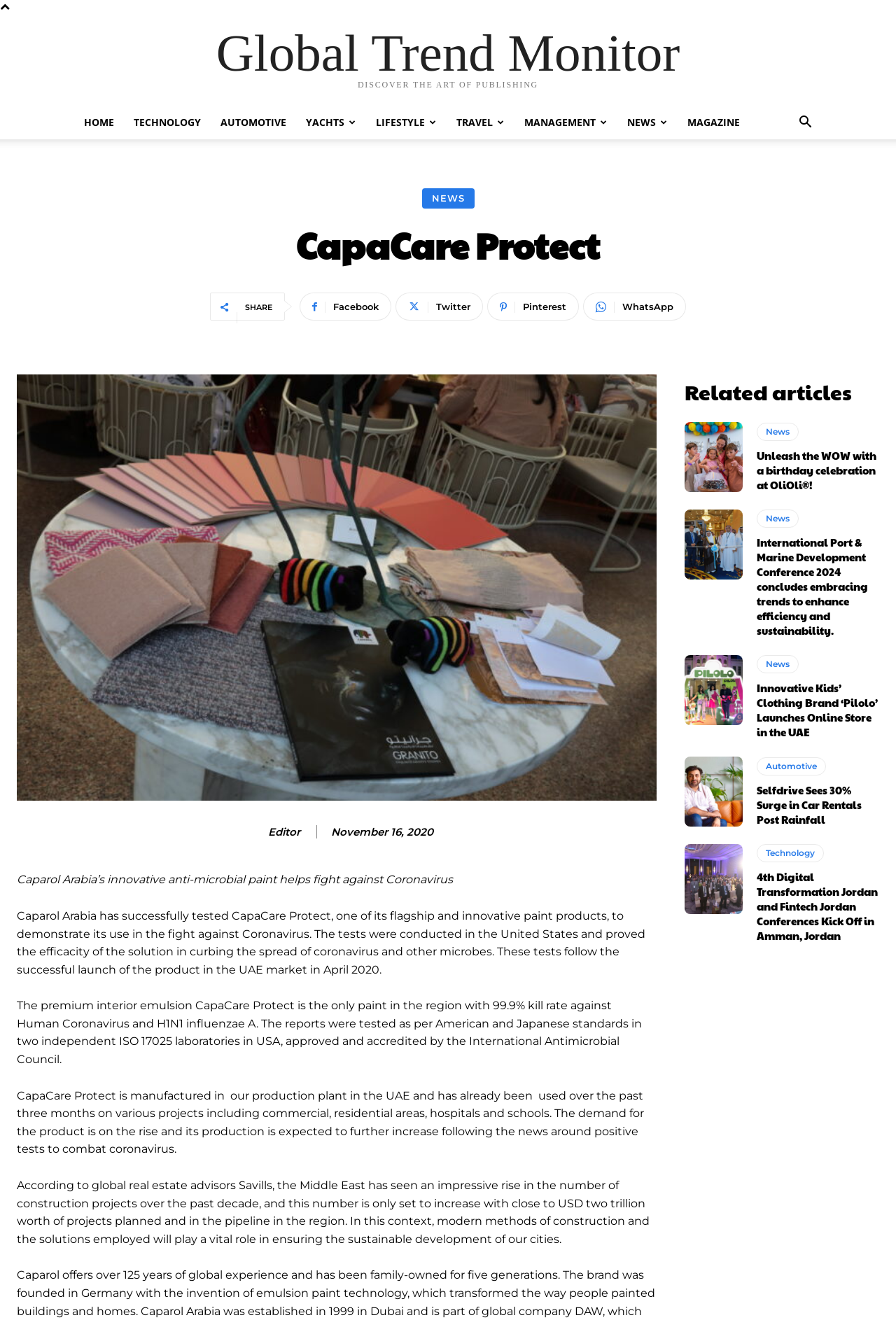Please identify the bounding box coordinates of the element's region that needs to be clicked to fulfill the following instruction: "Read the 'CapaCare Protect' article". The bounding box coordinates should consist of four float numbers between 0 and 1, i.e., [left, top, right, bottom].

[0.33, 0.171, 0.67, 0.2]